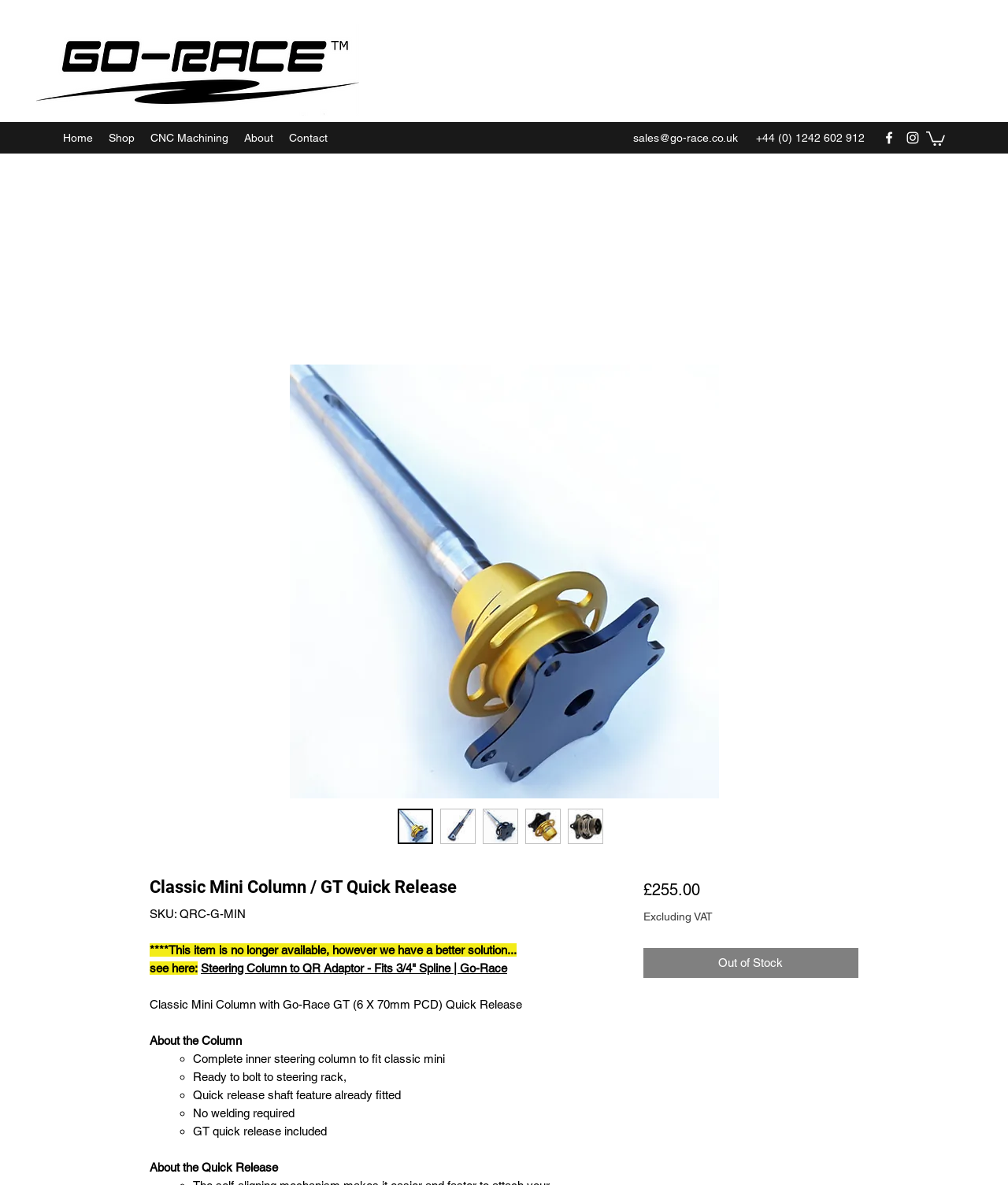What is the price of the product?
Provide a detailed and extensive answer to the question.

I found the price by looking at the static text element with the bounding box coordinates [0.638, 0.743, 0.694, 0.759] which contains the price of the product.